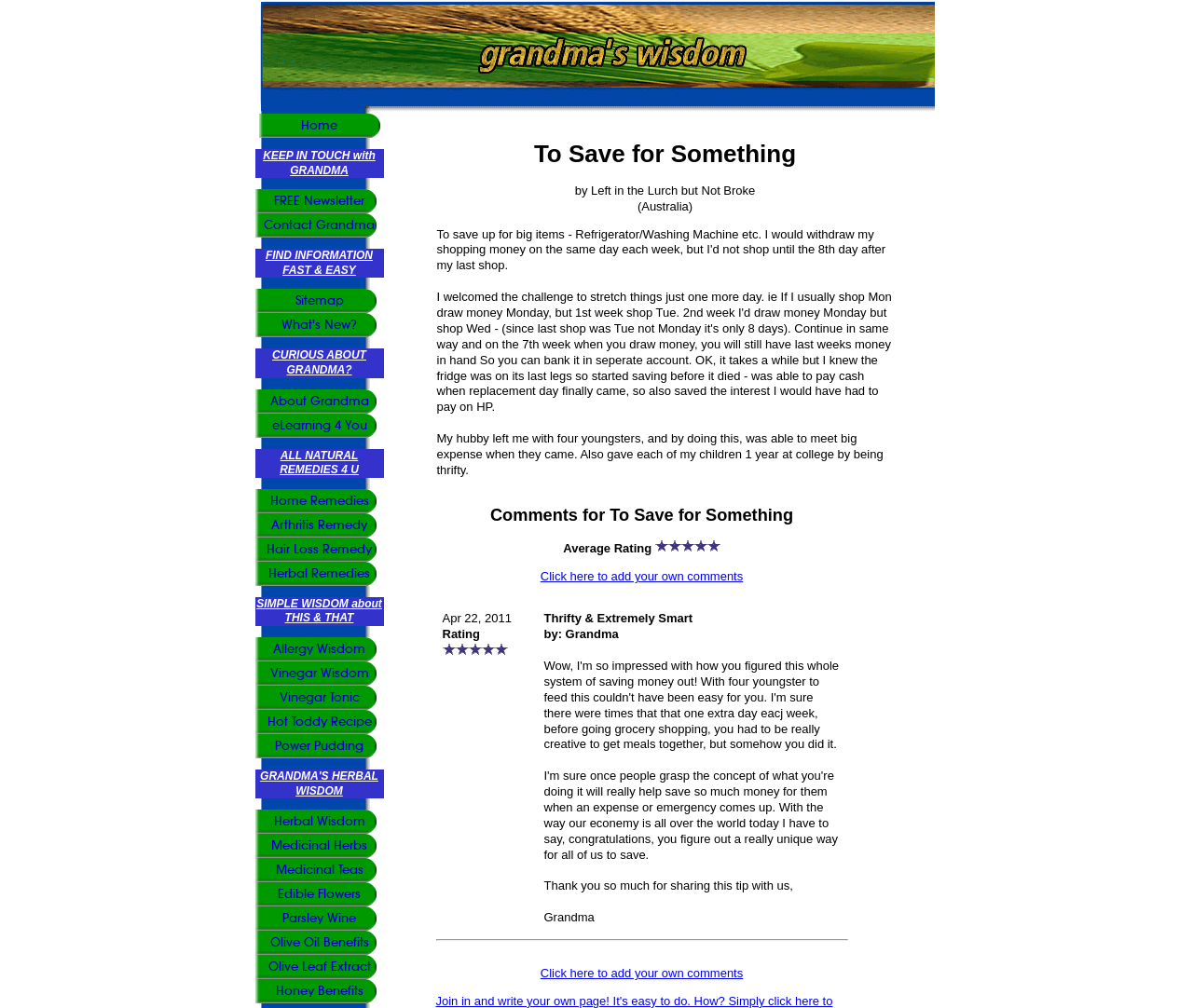Please identify the bounding box coordinates of the clickable area that will allow you to execute the instruction: "Click the 'About Grandma' link".

[0.214, 0.386, 0.321, 0.41]